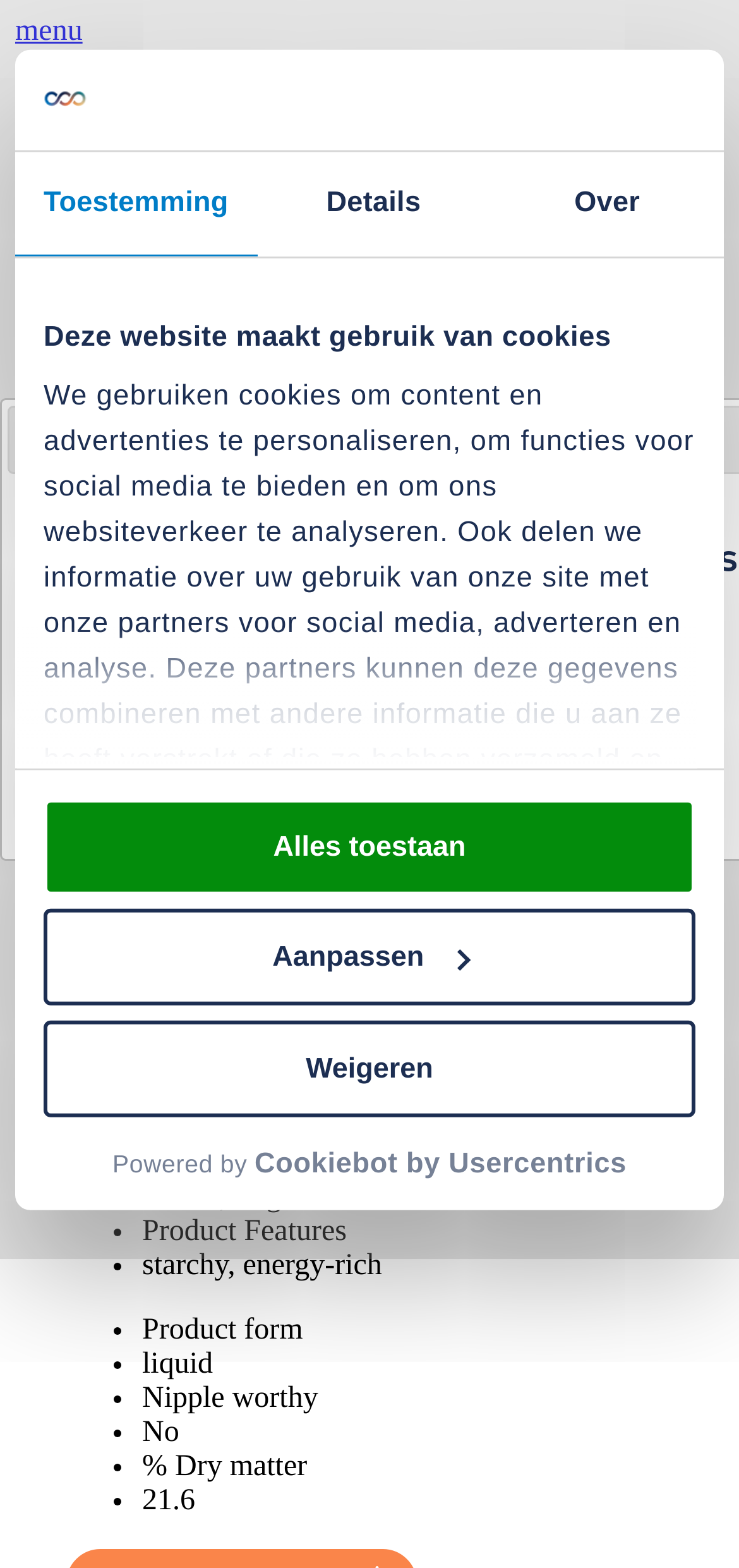Please determine the main heading text of this webpage.

Mashed potatoes liquid